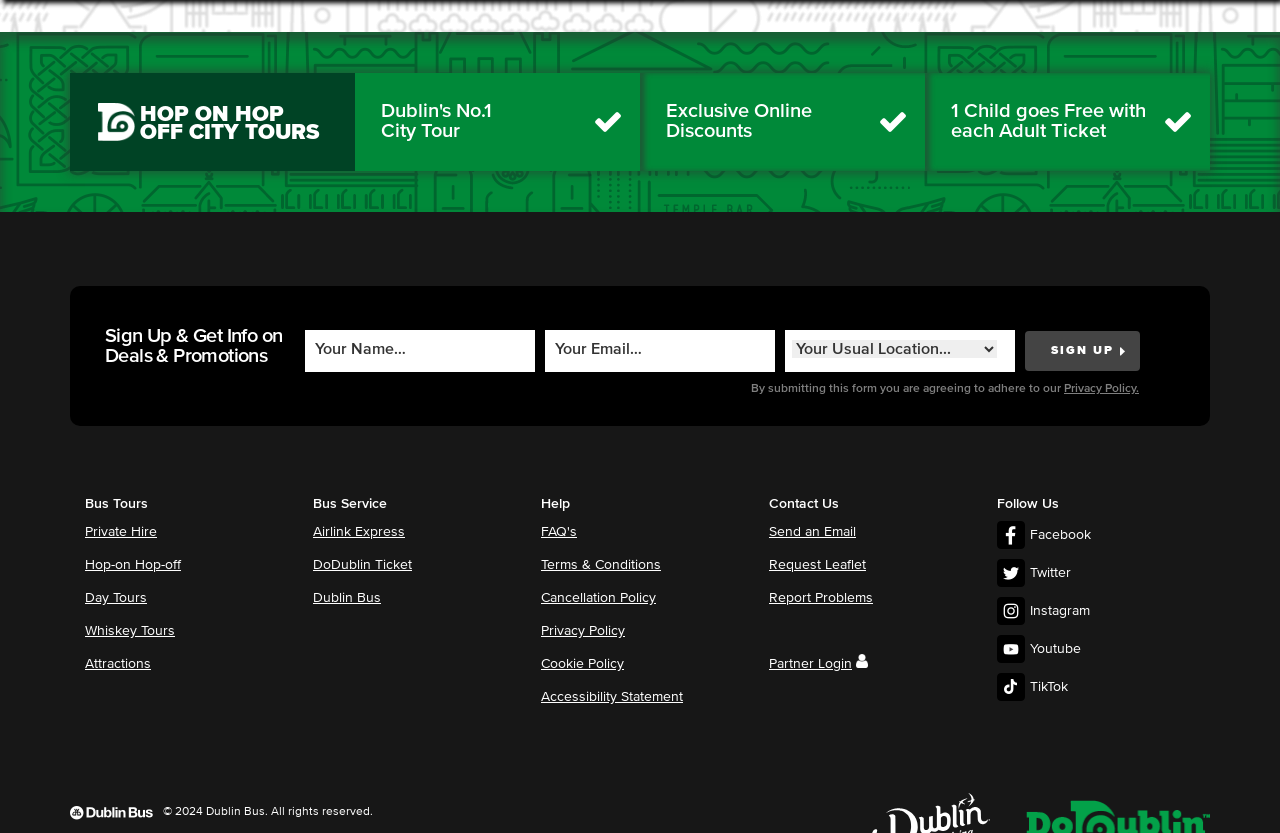Respond to the question below with a concise word or phrase:
How many social media platforms does DoDublin have a presence on?

5